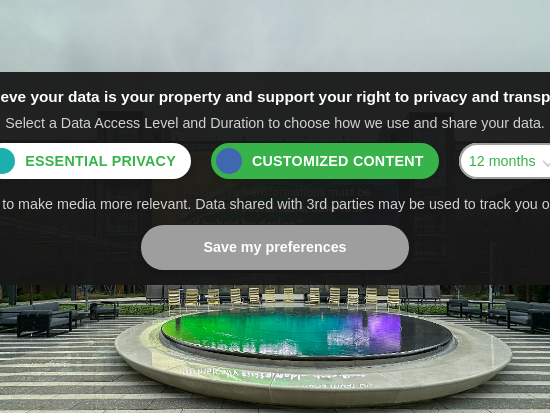Please study the image and answer the question comprehensively:
What is the purpose of the outdoor area?

The caption states that the outdoor area 'seems designed for relaxation and social interaction', which implies that the purpose of the area is to provide a comfortable space for people to unwind and interact with each other.